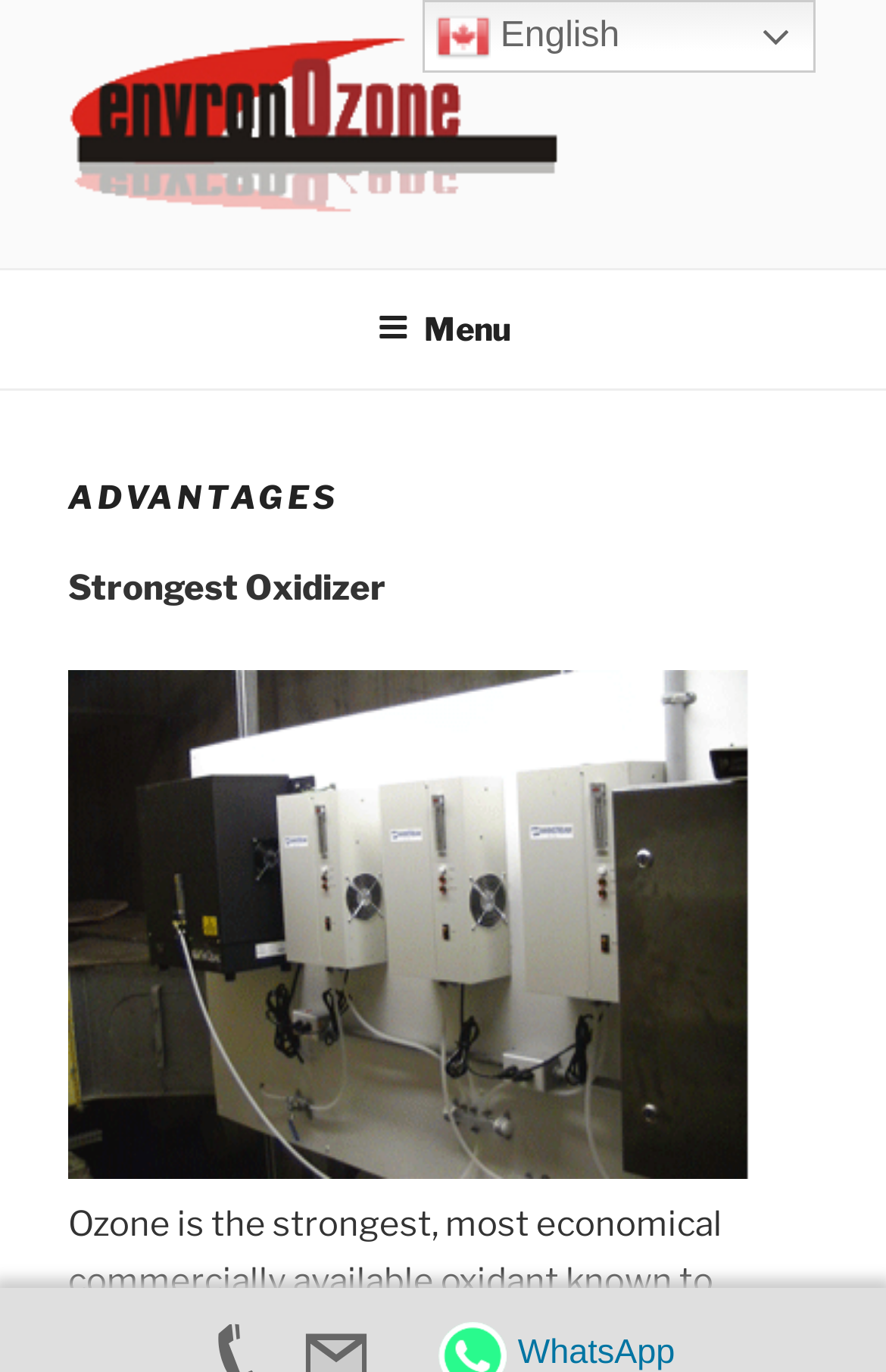Ascertain the bounding box coordinates for the UI element detailed here: "parent_node: ENVRONOZONE". The coordinates should be provided as [left, top, right, bottom] with each value being a float between 0 and 1.

[0.077, 0.025, 0.675, 0.17]